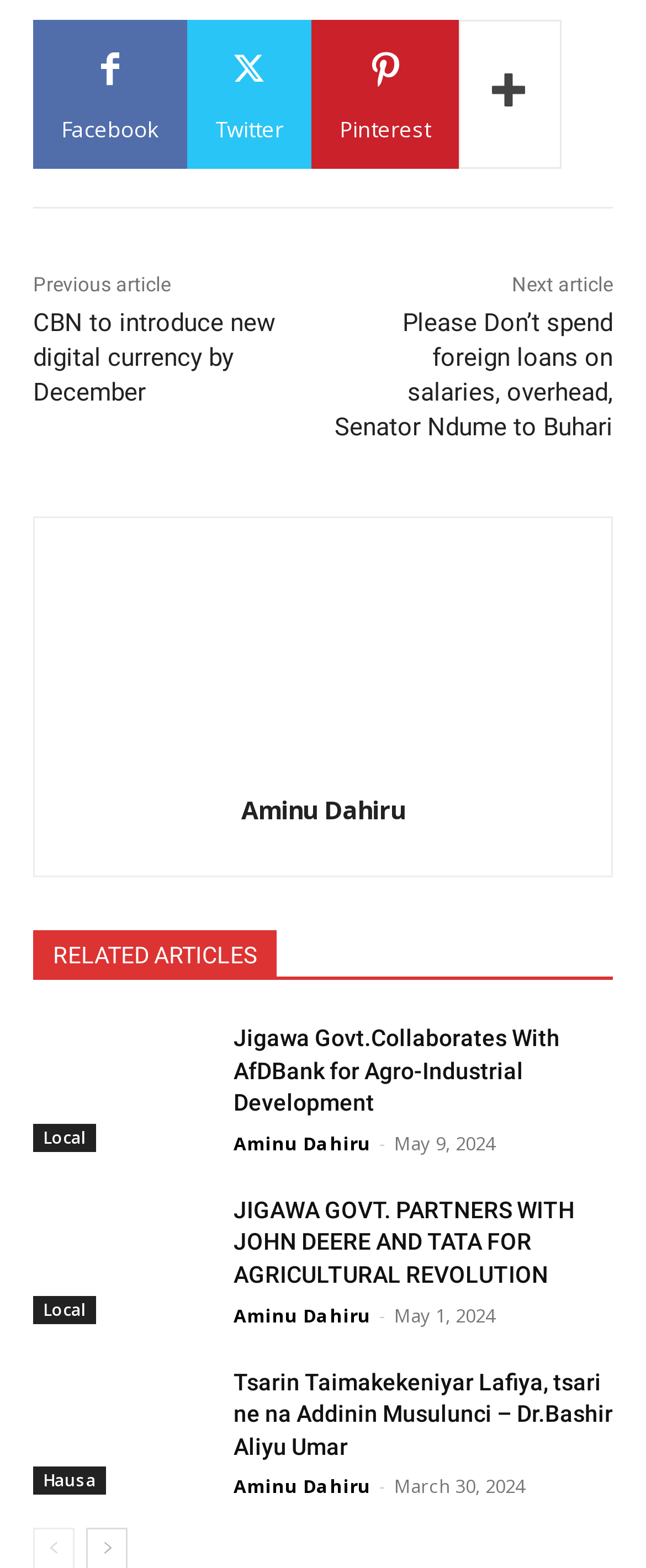For the element described, predict the bounding box coordinates as (top-left x, top-left y, bottom-right x, bottom-right y). All values should be between 0 and 1. Element description: title="More"

[0.71, 0.013, 0.869, 0.108]